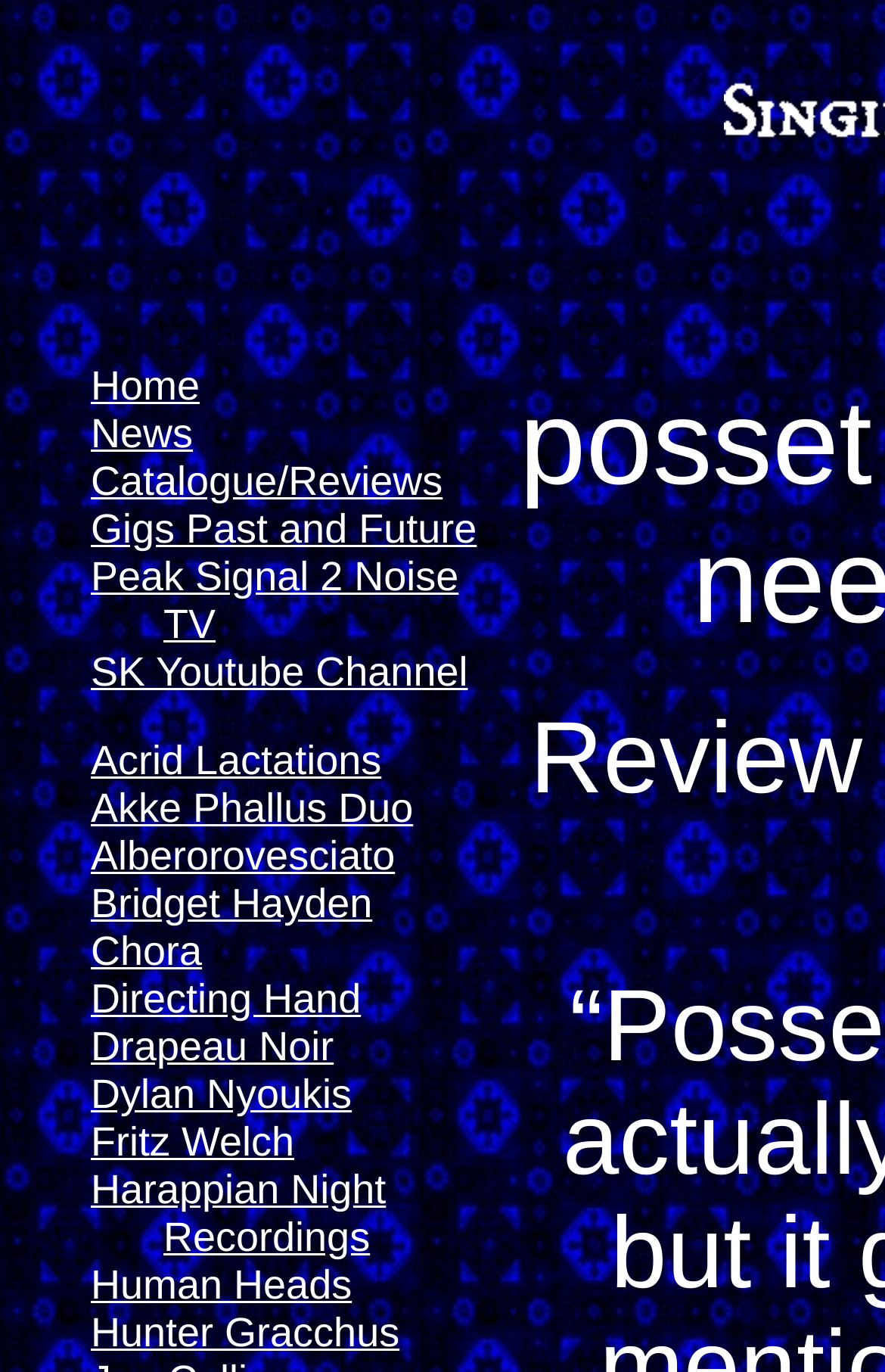Describe all the key features of the webpage in detail.

This webpage appears to be a music-related website, specifically a review page for an album or artist called "Posset". The top section of the page features a navigation menu with 18 links, including "Home", "News", "Catalogue/Reviews", and various artist names. These links are aligned horizontally and stacked vertically, taking up the left side of the page.

The artist names in the navigation menu suggest that the website is focused on experimental or underground music, with names like "Akke Phallus Duo", "Alberorovesciato", and "Harappian Night Recordings". The presence of these links implies that the website may have a large catalog of reviews or articles related to these artists.

The main content of the page is not explicitly described in the accessibility tree, but based on the meta description, it is likely that the page contains a review of Posset's music. The review may be a written article or a collection of ratings and comments.